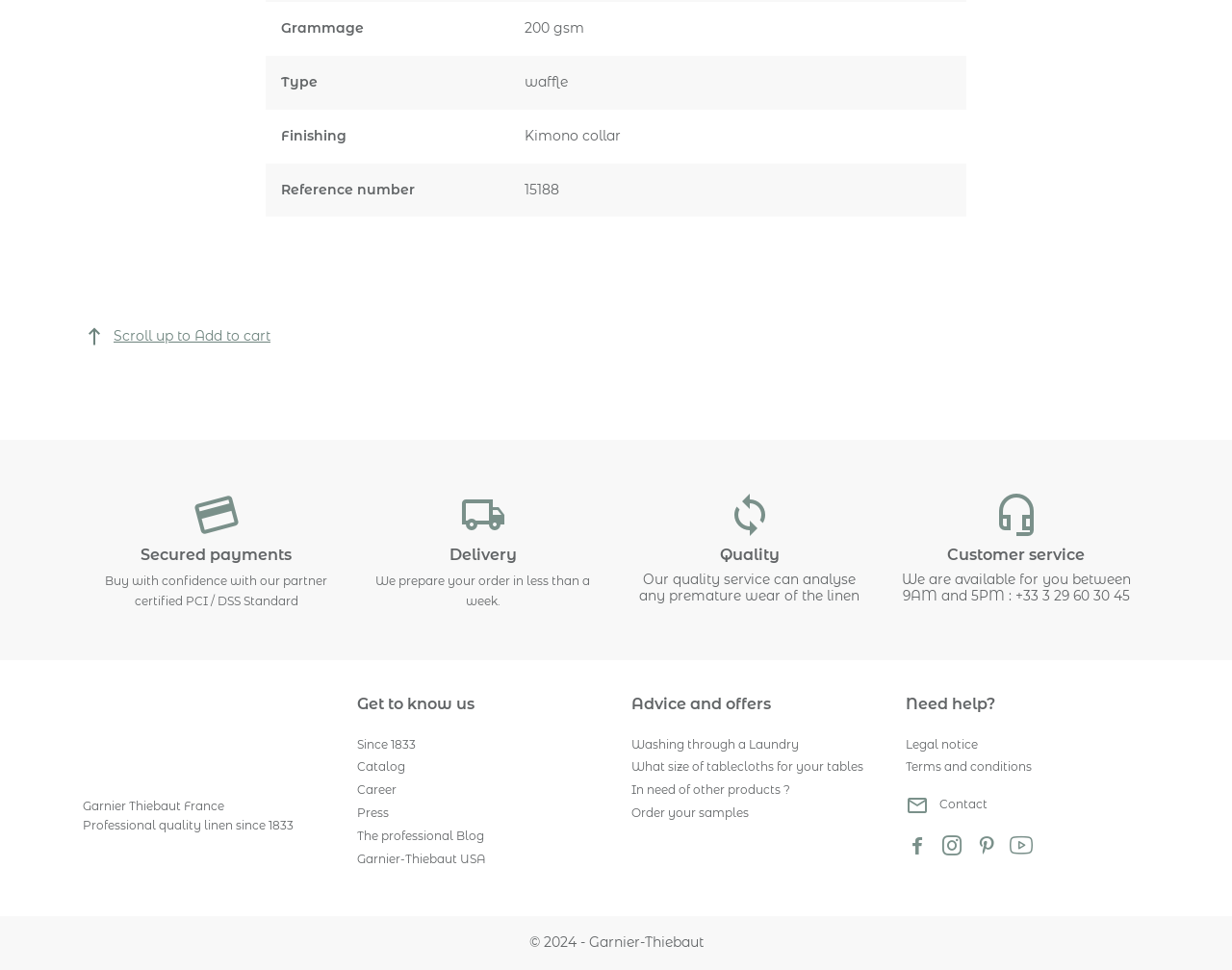Identify the bounding box coordinates for the element you need to click to achieve the following task: "Visit Vosges Terre textile". Provide the bounding box coordinates as four float numbers between 0 and 1, in the form [left, top, right, bottom].

[0.067, 0.713, 0.18, 0.805]